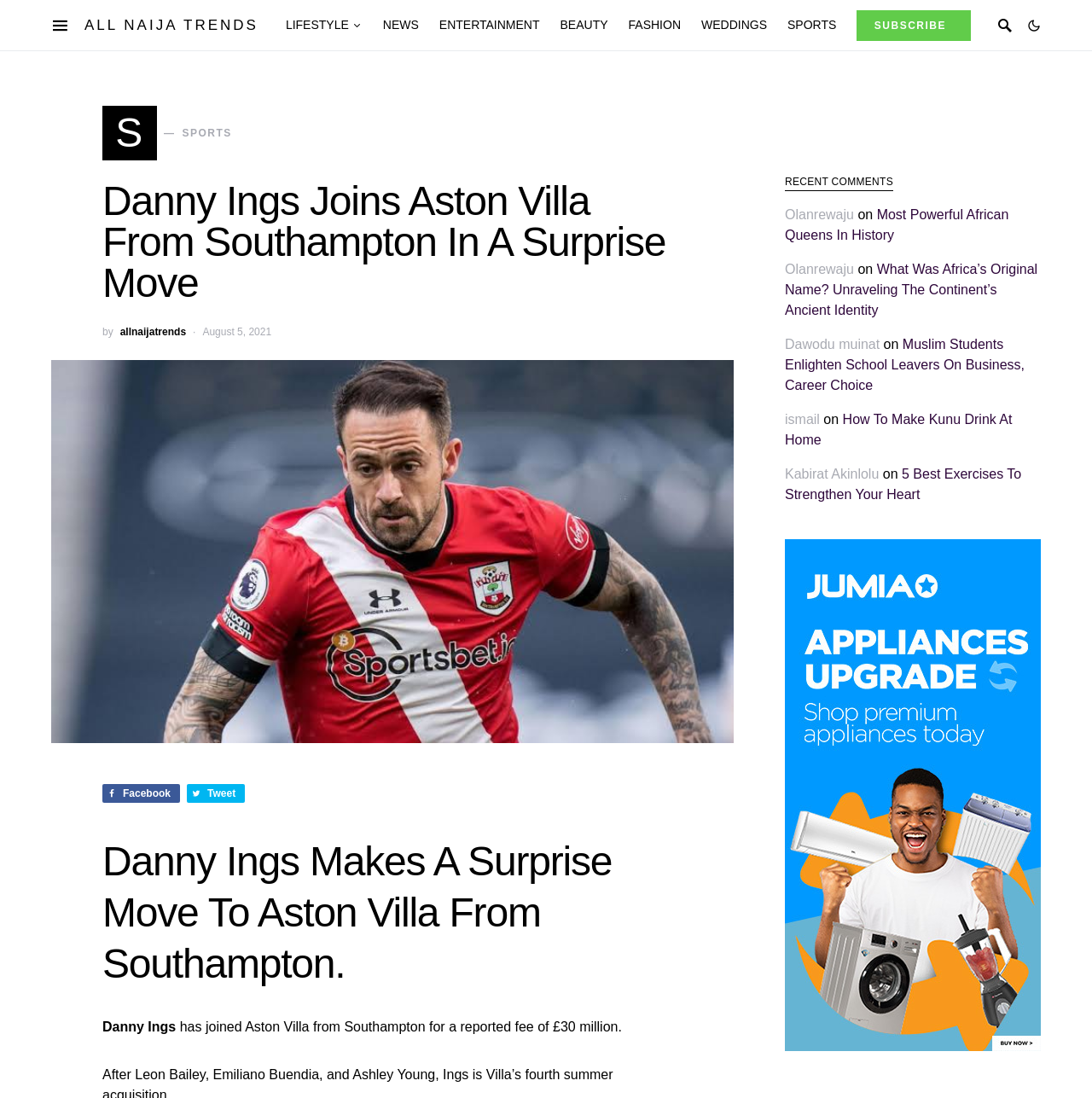Please identify the bounding box coordinates of the area I need to click to accomplish the following instruction: "Share the article on Facebook".

[0.094, 0.714, 0.165, 0.731]